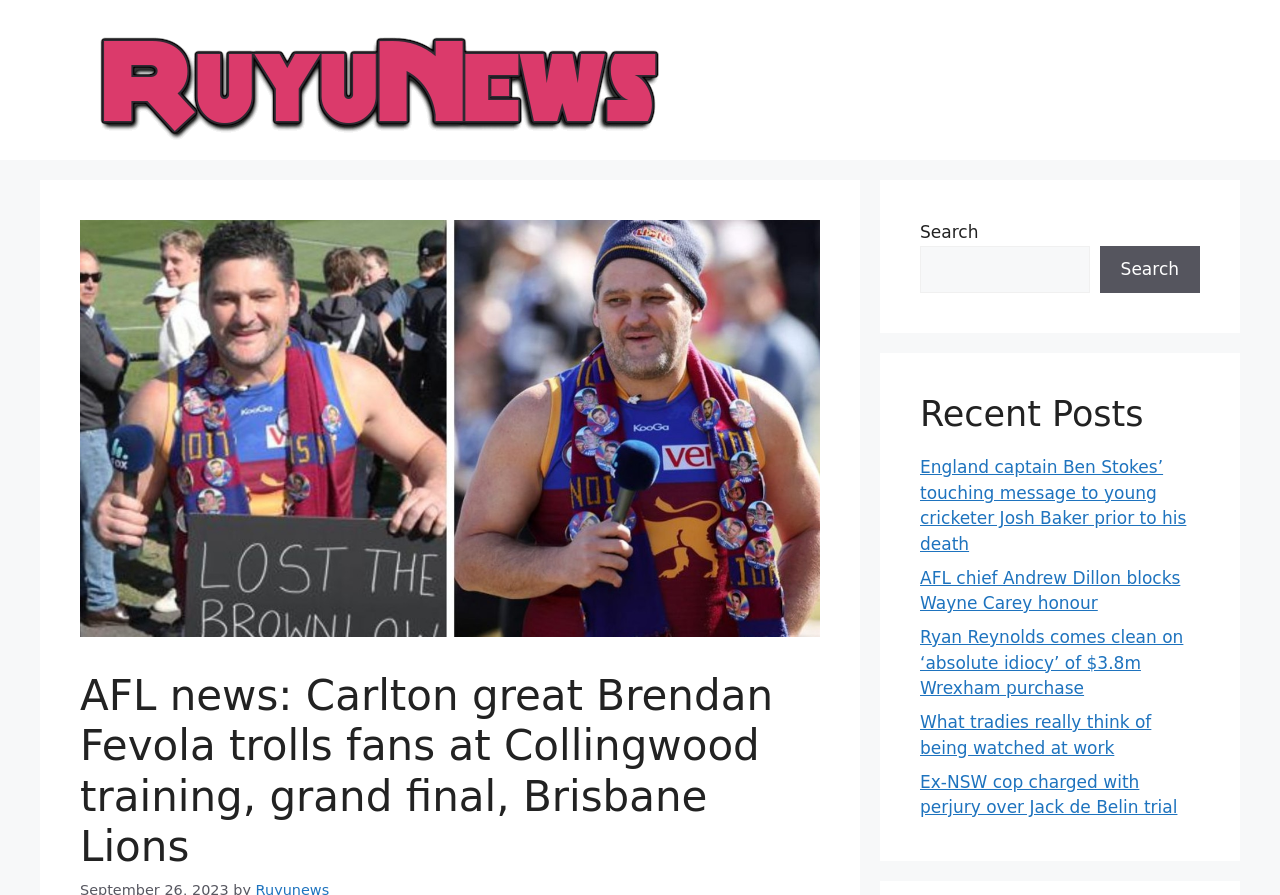Is there a search bar on the page?
Based on the visual content, answer with a single word or a brief phrase.

Yes